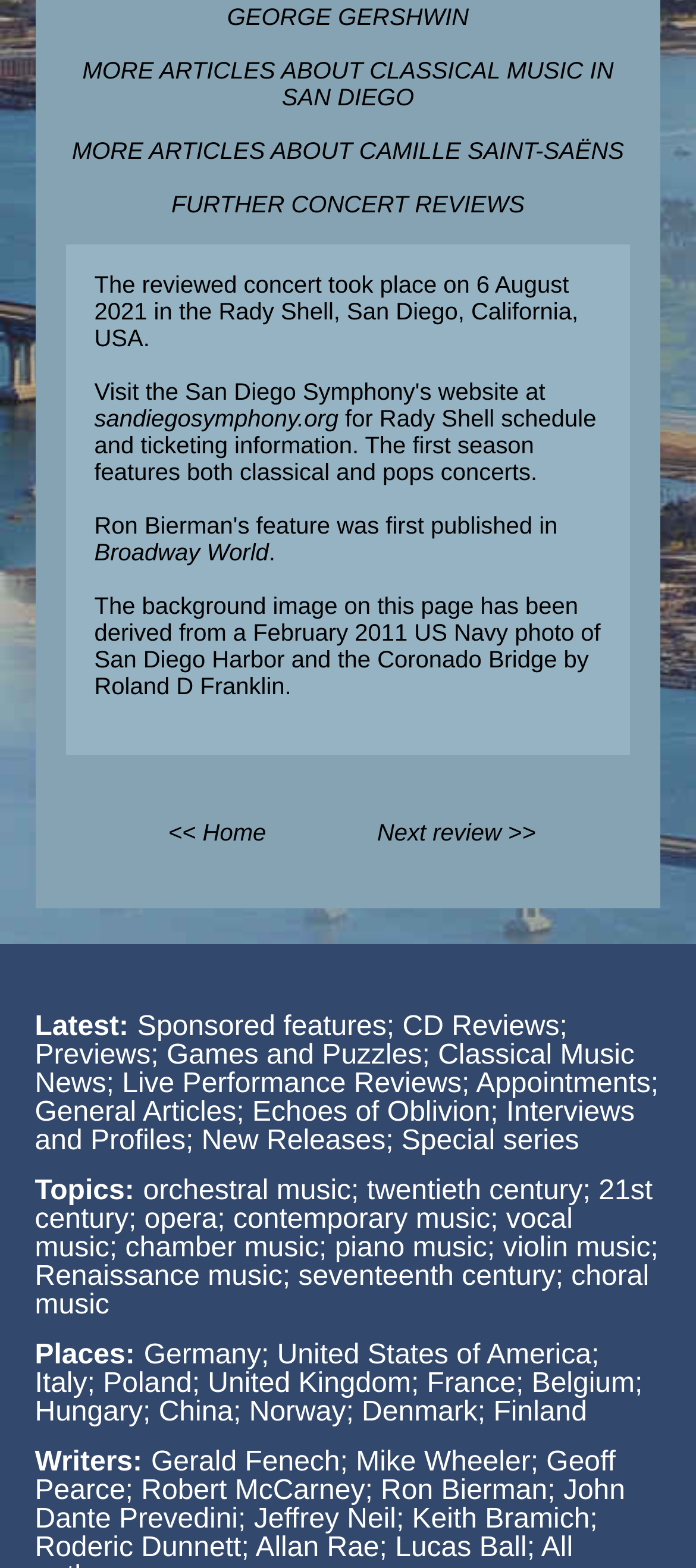What is the name of the website for Rady Shell schedule and ticketing information?
Carefully analyze the image and provide a detailed answer to the question.

I found the website for Rady Shell schedule and ticketing information by looking at the StaticText element with the text 'sandiegosymphony.org' which is mentioned in the context of Rady Shell schedule and ticketing information.